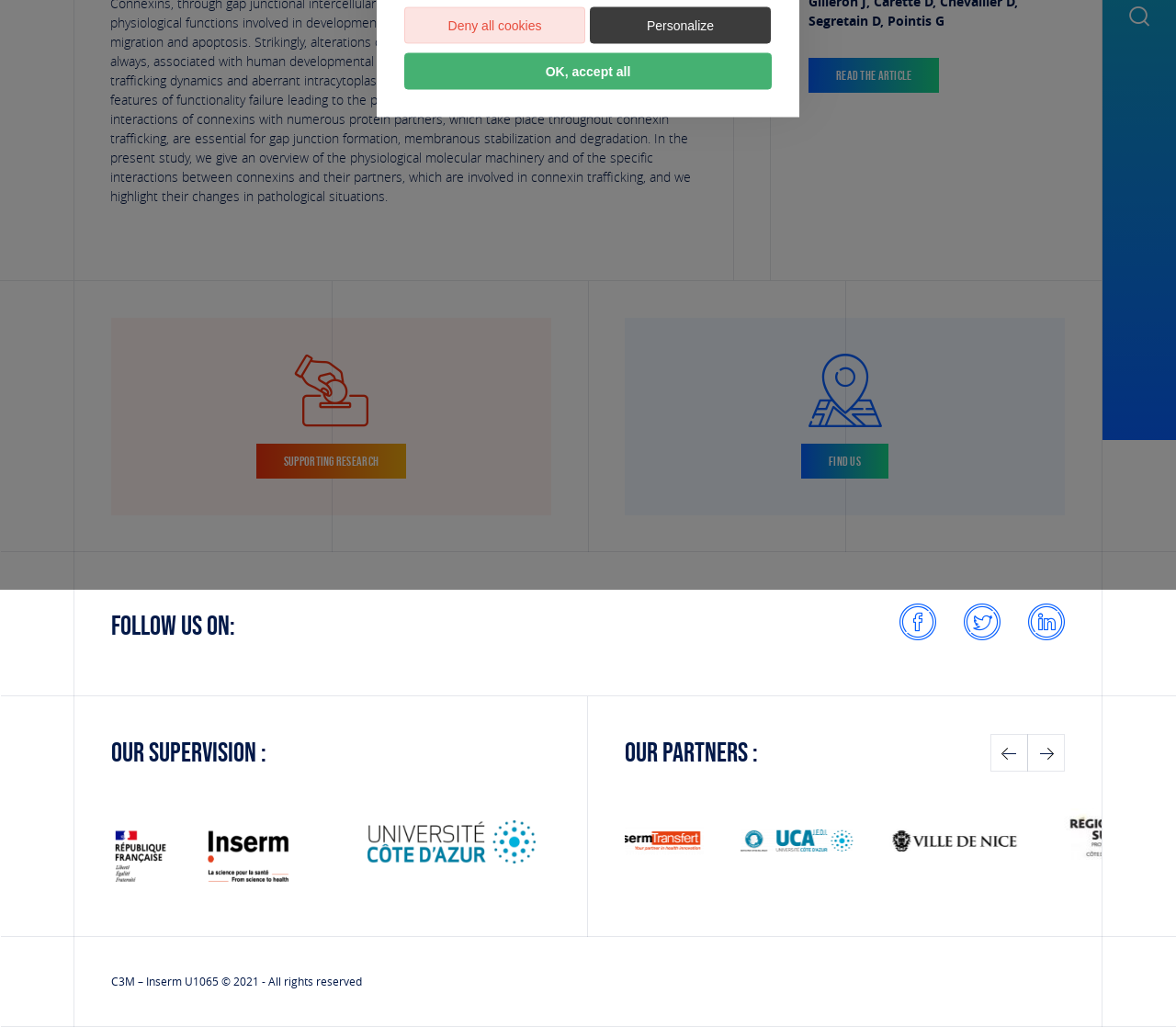Using the given description, provide the bounding box coordinates formatted as (top-left x, top-left y, bottom-right x, bottom-right y), with all values being floating point numbers between 0 and 1. Description: Personalize

[0.502, 0.007, 0.655, 0.042]